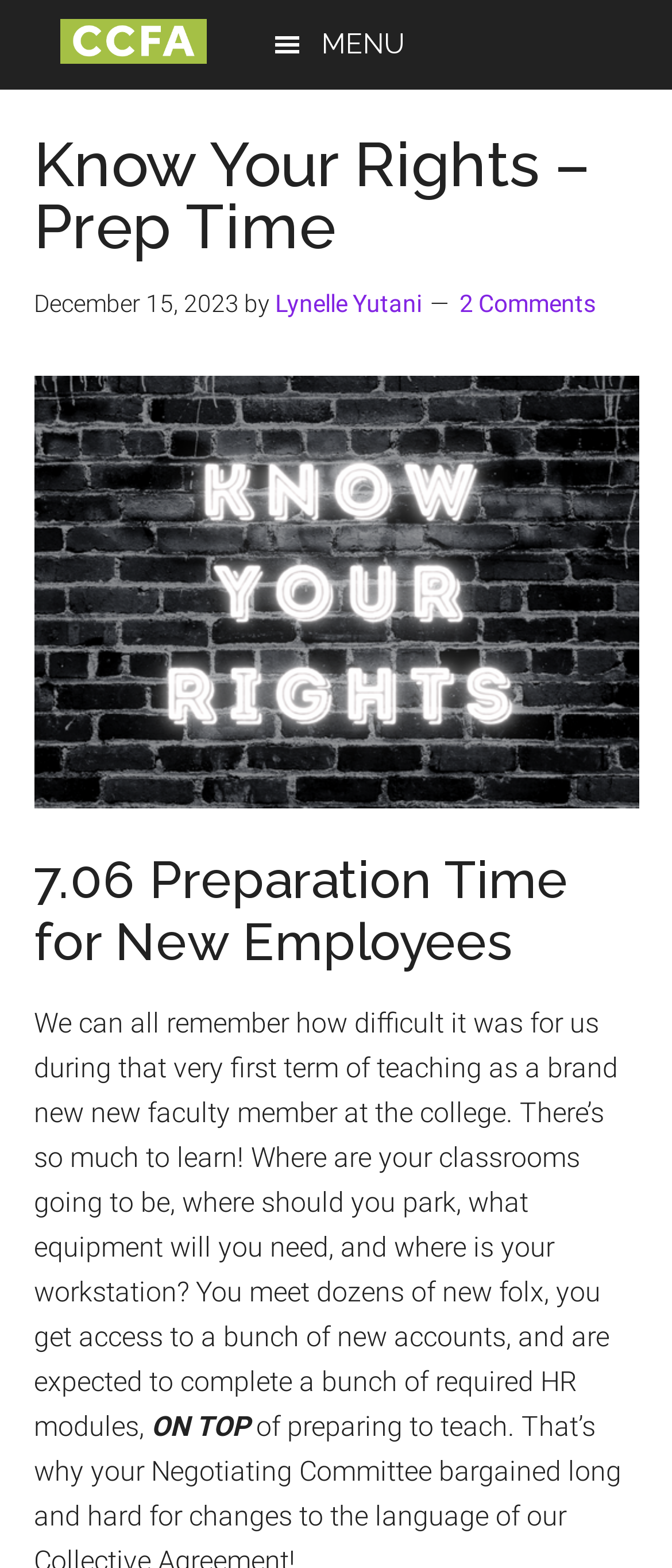Please find and give the text of the main heading on the webpage.

Know Your Rights – Prep Time